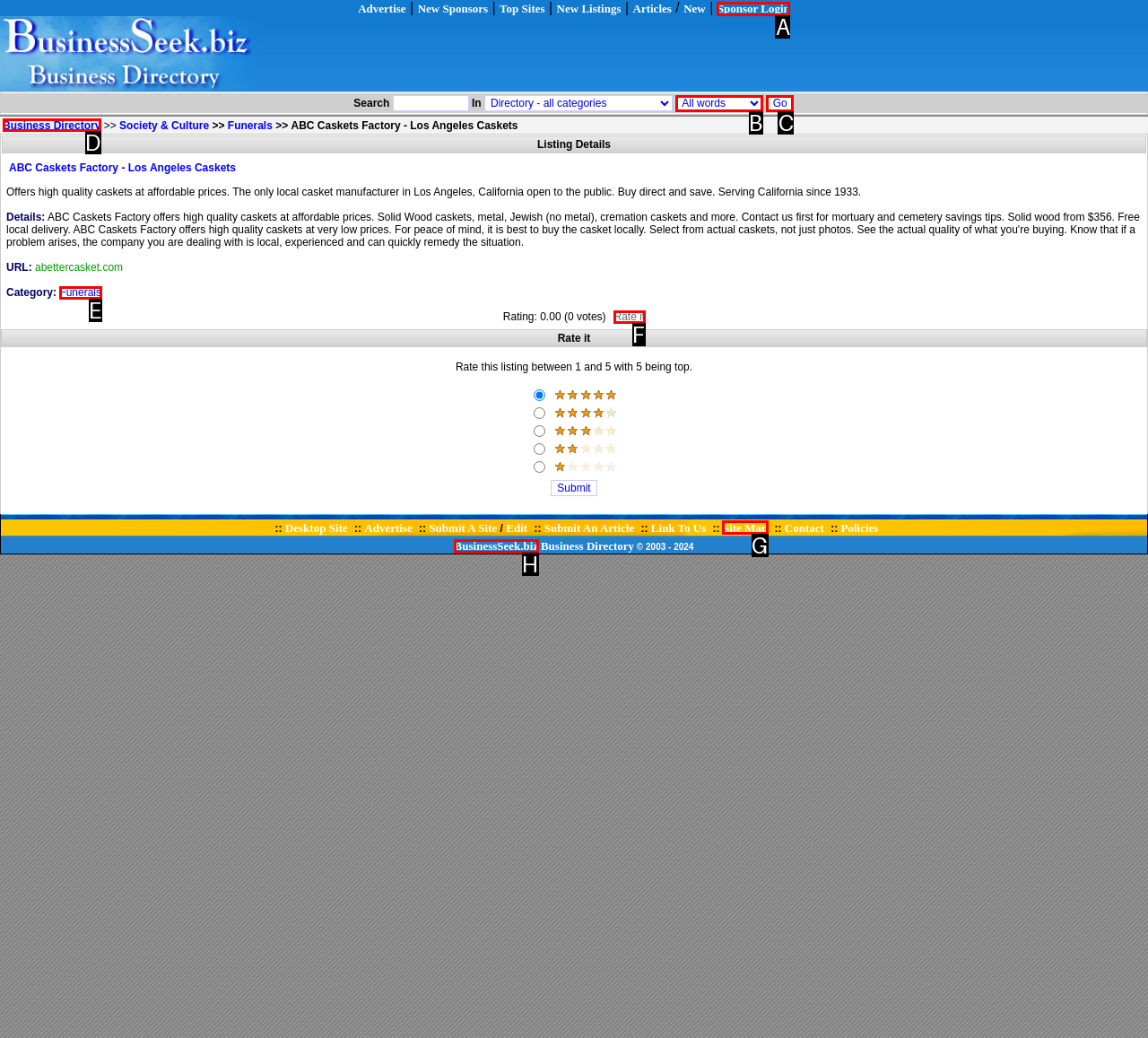Select the HTML element that corresponds to the description: parent_node: Search In name="B1" value="Go". Reply with the letter of the correct option.

C